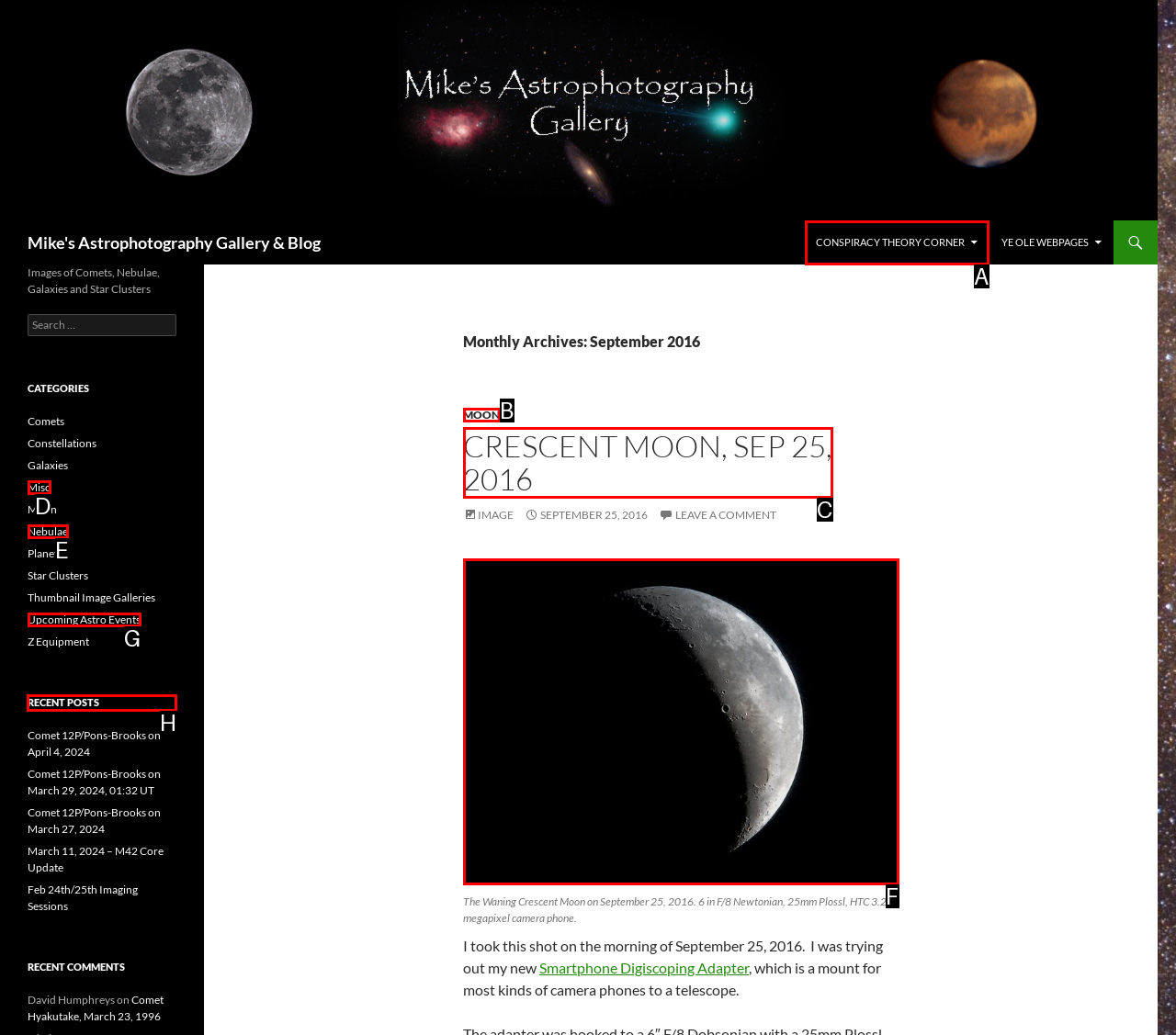Select the option I need to click to accomplish this task: Learn about Madison Public Market Development Committee
Provide the letter of the selected choice from the given options.

None